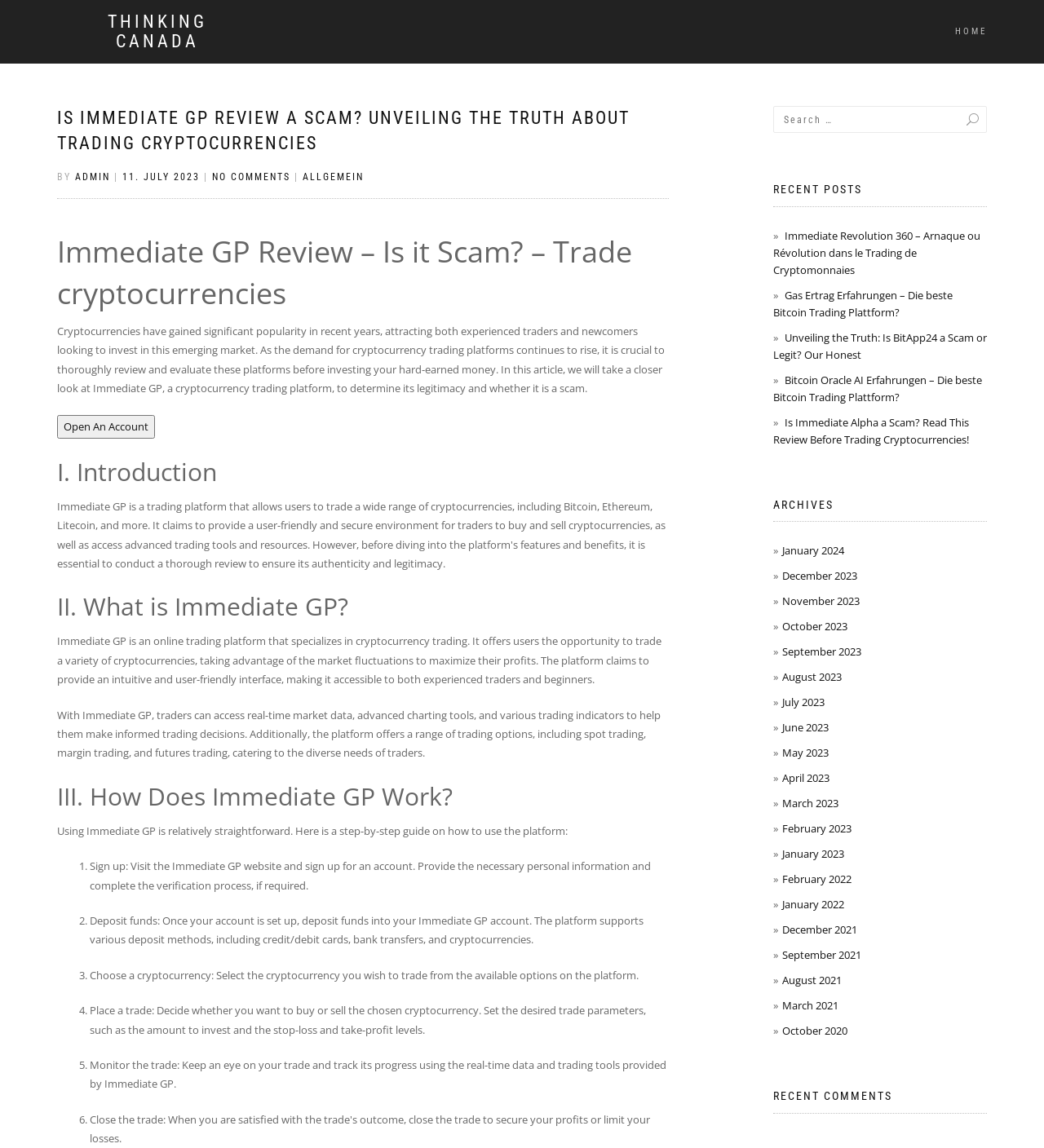Use a single word or phrase to answer the question: What is the date of the latest article?

11. JULY 2023